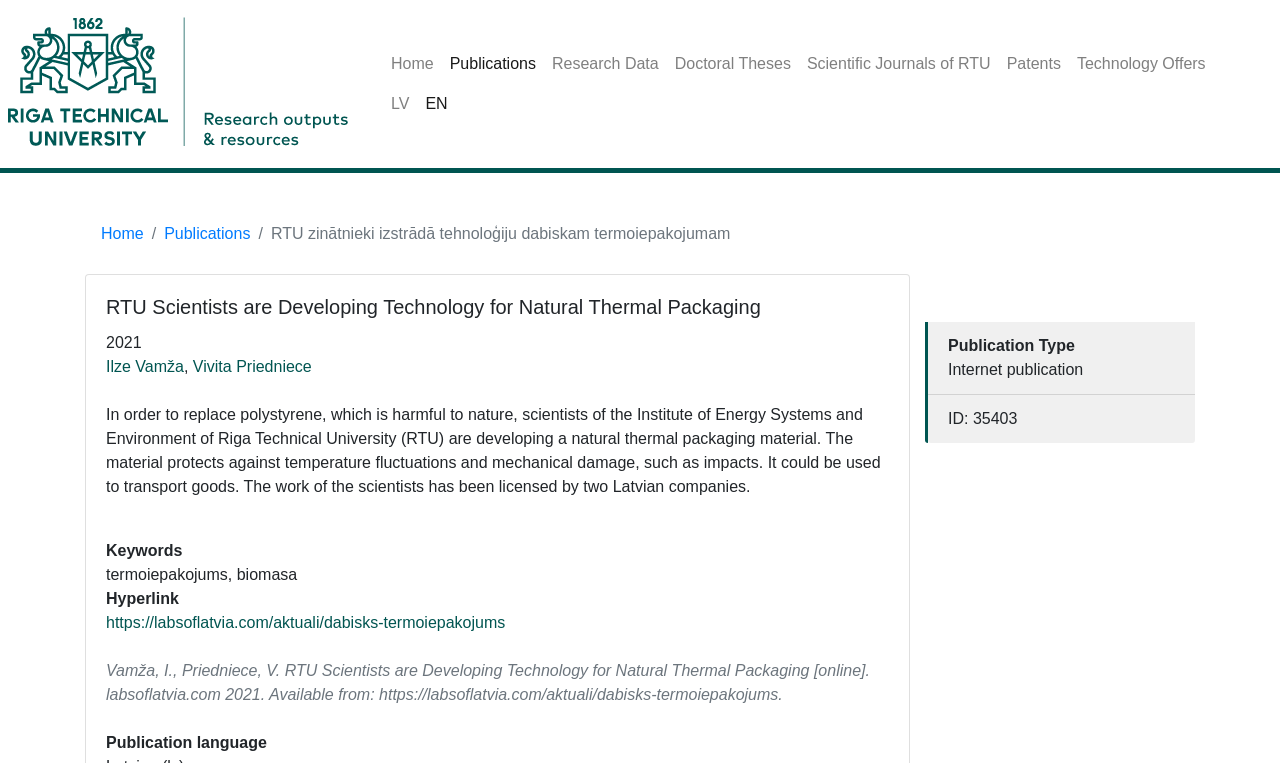Find the coordinates for the bounding box of the element with this description: "Research Data".

[0.425, 0.058, 0.521, 0.11]